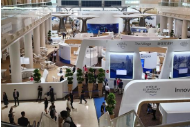Paint a vivid picture with your words by describing the image in detail.

The image captures a bird's-eye view of a bustling exhibition hall during the 14th Summer Davos event held in Tianjin. The spacious venue features several booths displaying innovative ideas and technologies, with attendees actively engaging in discussions. The architectural design showcases modern elements, highlighted by elegant columns and open spaces that foster interaction. The atmosphere is vibrant, reflecting the collaborative spirit of the forum as participants from various sectors converge to explore advancements and share insights. This event serves as a significant gathering for global leaders and influencers to address pressing economic and technological issues, illustrating the dynamic exchange of knowledge in a well-curated environment.